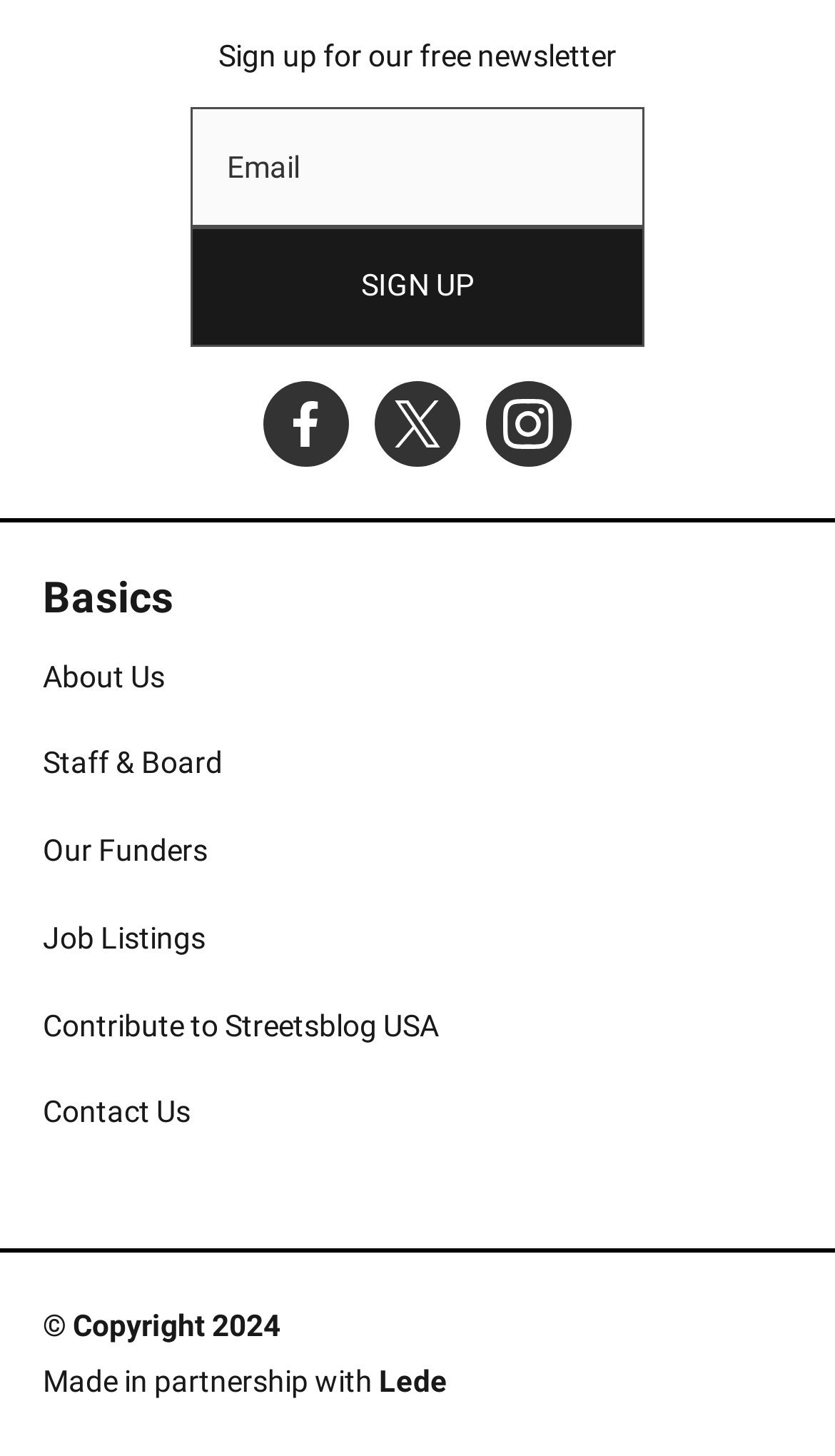Find the bounding box coordinates of the clickable element required to execute the following instruction: "Learn about the staff and board". Provide the coordinates as four float numbers between 0 and 1, i.e., [left, top, right, bottom].

[0.051, 0.51, 0.267, 0.541]